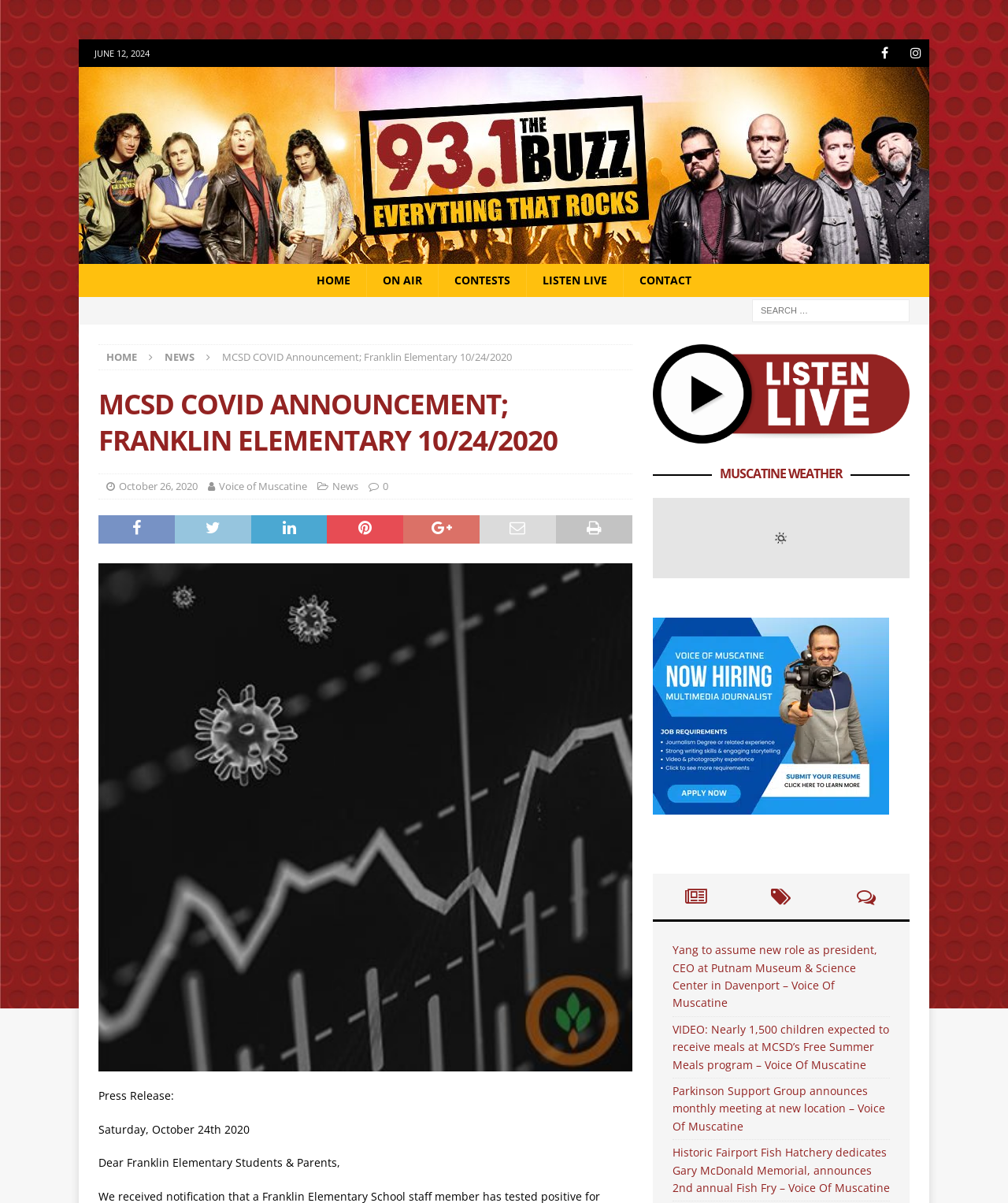Please identify the bounding box coordinates of the element's region that needs to be clicked to fulfill the following instruction: "Go to Facebook". The bounding box coordinates should consist of four float numbers between 0 and 1, i.e., [left, top, right, bottom].

[0.864, 0.033, 0.891, 0.056]